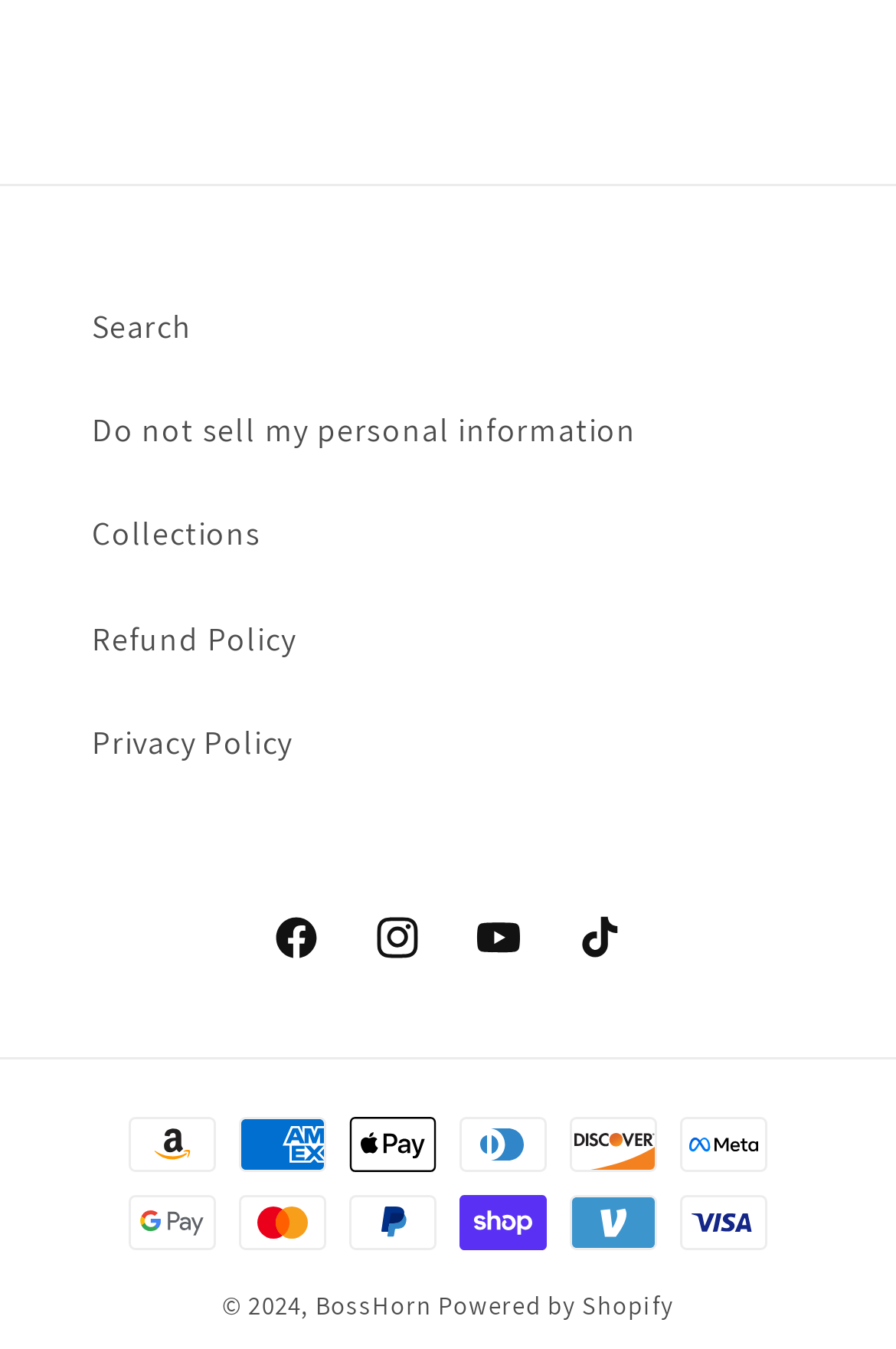How many social media links are present on the page?
Refer to the image and respond with a one-word or short-phrase answer.

4